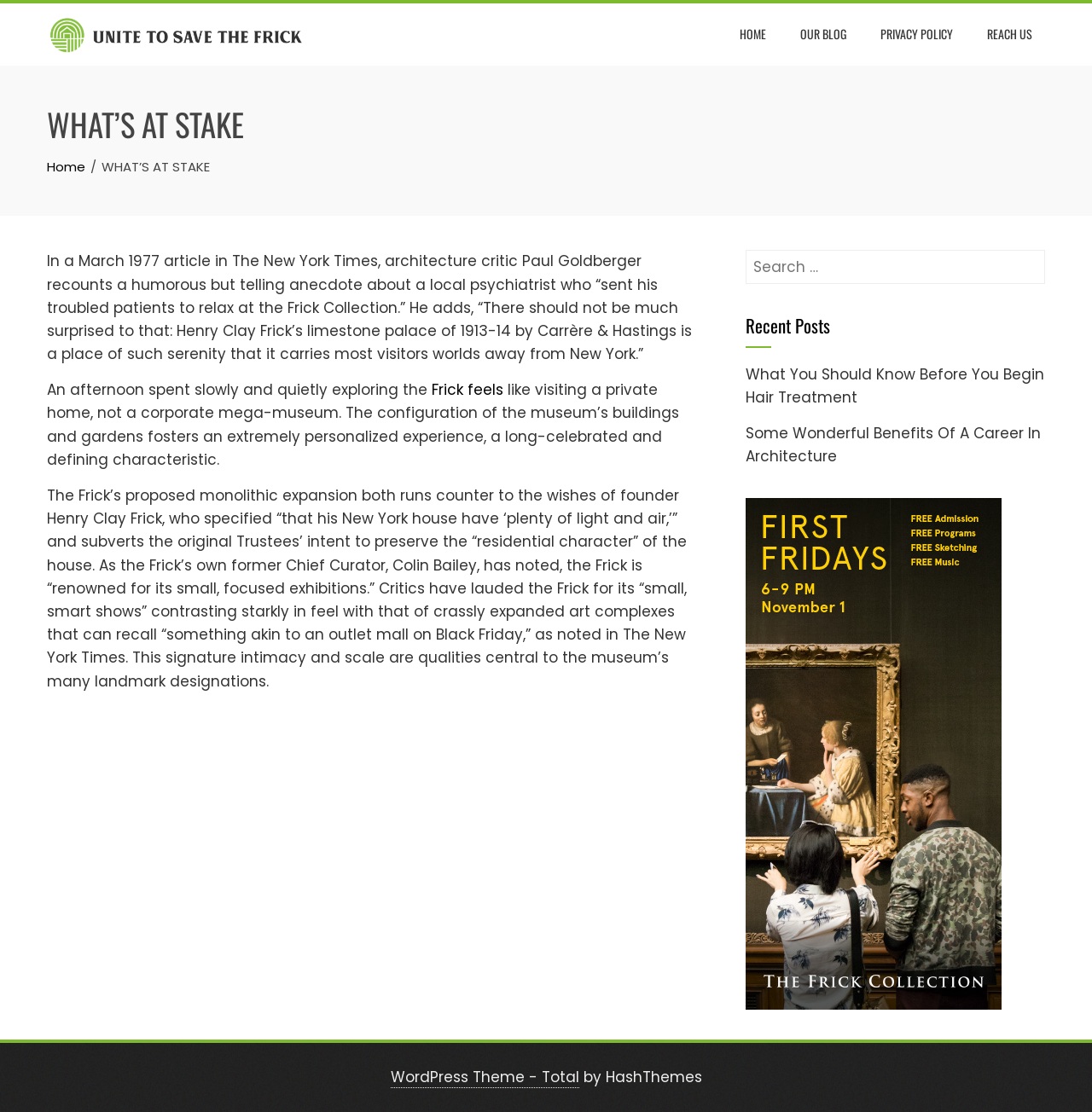Provide a short, one-word or phrase answer to the question below:
What is the name of the museum mentioned in the article?

The Frick